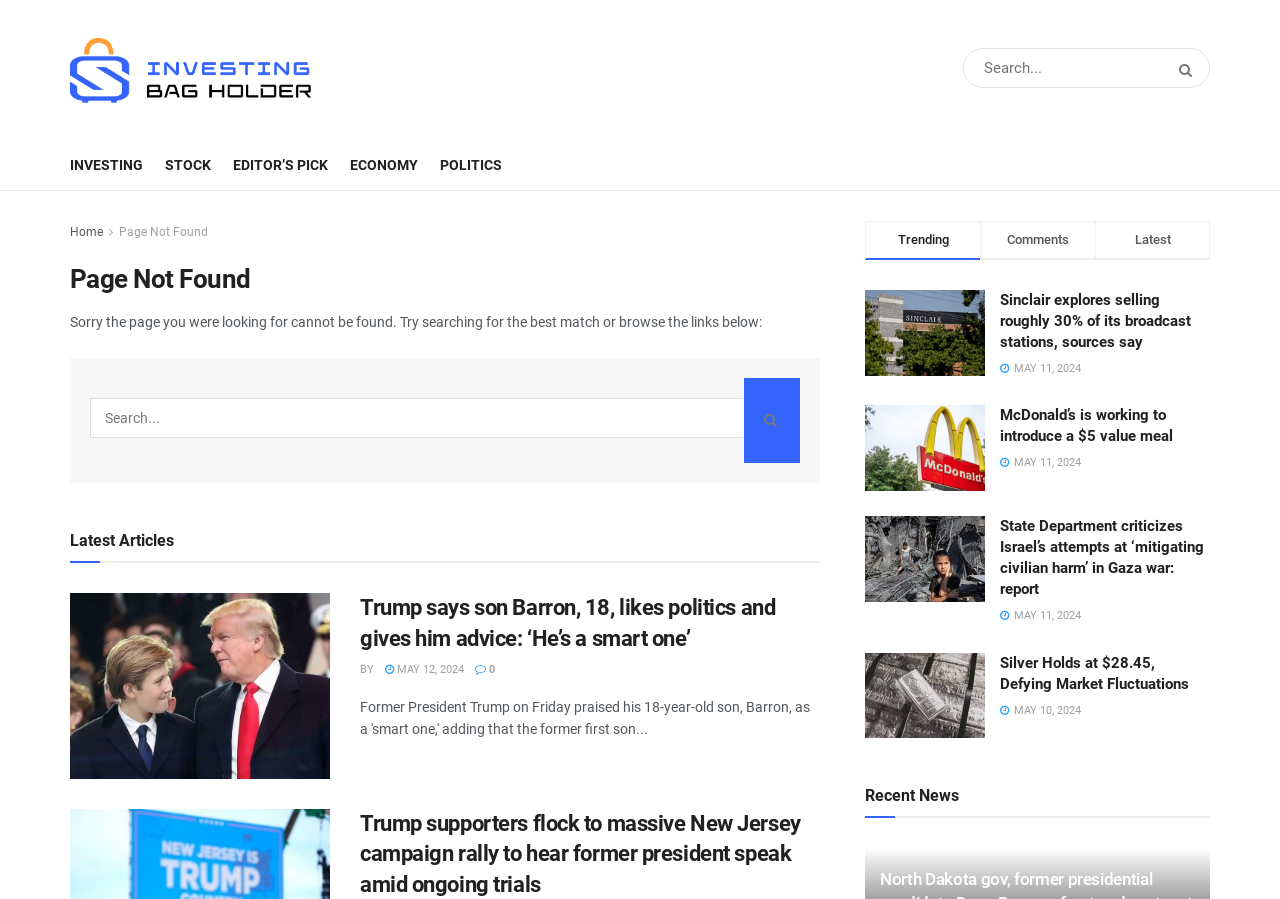Answer the following inquiry with a single word or phrase:
What is the category of the article 'Trump says son Barron, 18, likes politics and gives him advice: ‘He’s a smart one’'?

Politics